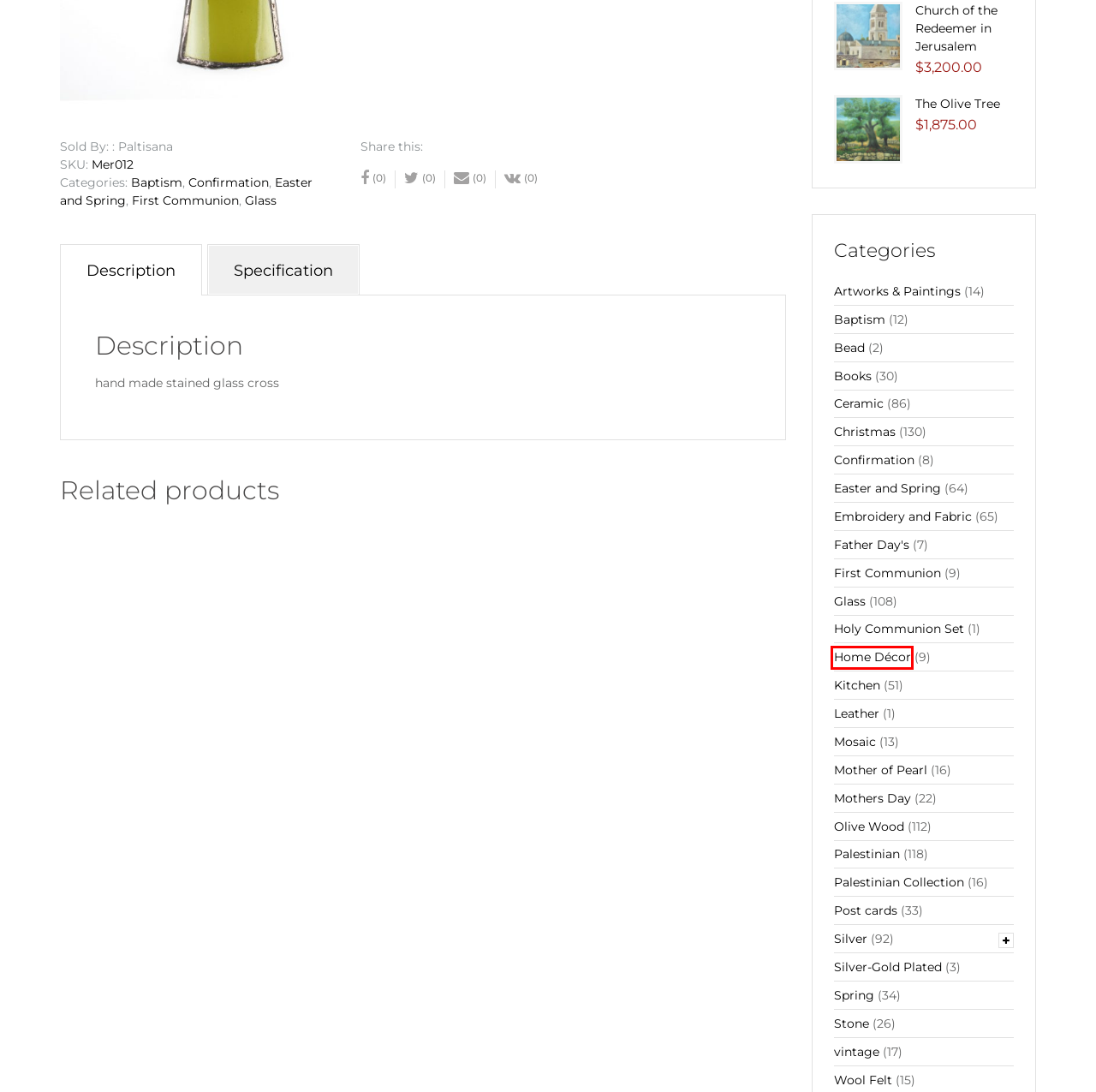You have a screenshot of a webpage with a red bounding box highlighting a UI element. Your task is to select the best webpage description that corresponds to the new webpage after clicking the element. Here are the descriptions:
A. Kitchen - Paltisana
B. Books - Paltisana
C. Mother of Pearl - Paltisana
D. Baptism - Paltisana
E. Home Décor - Paltisana
F. glass peace dove 2 - Paltisana
G. The Olive Tree - Paltisana The Olive Tree
H. Christmas Candle - Paltisana

E